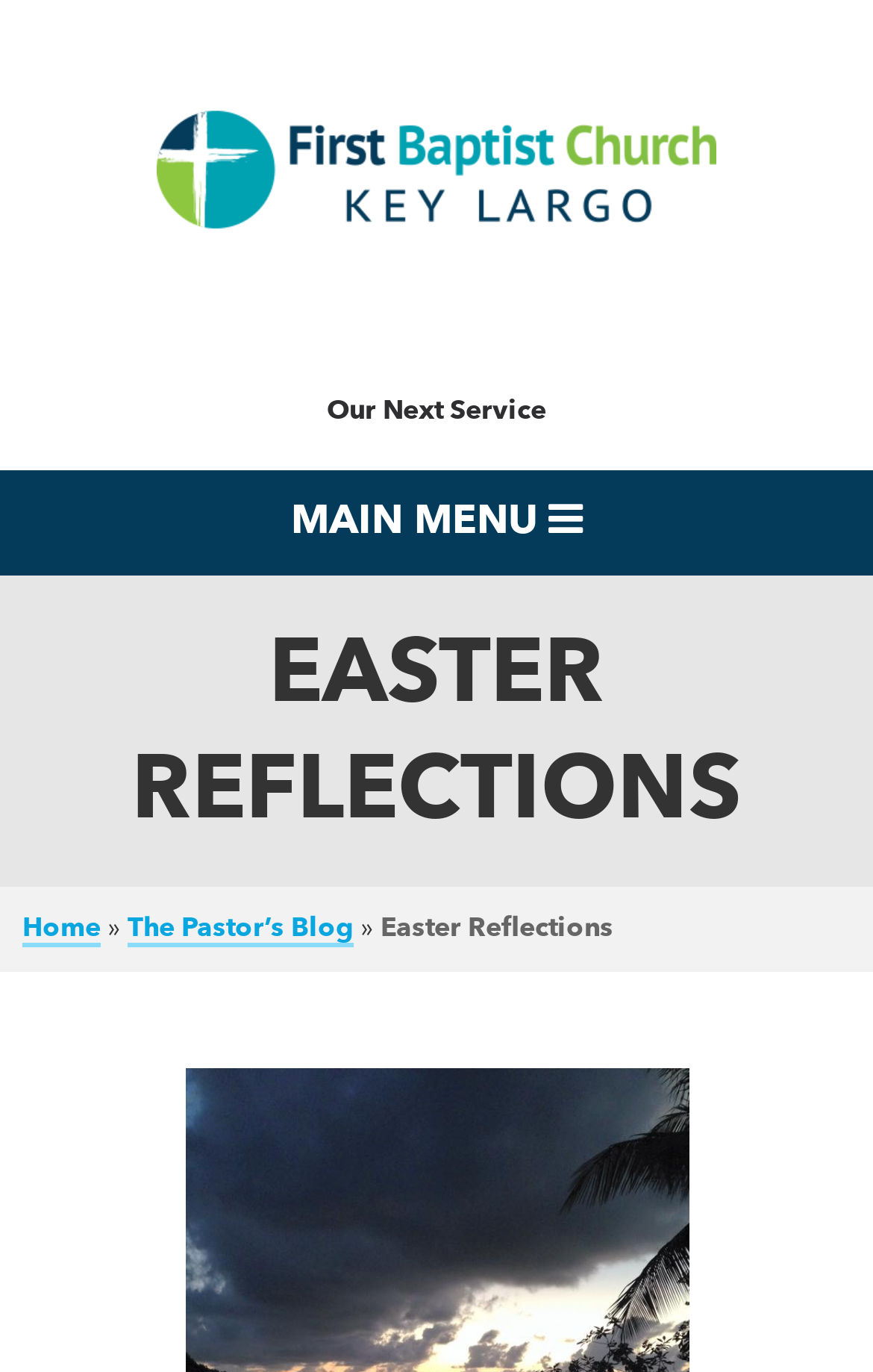Create a full and detailed caption for the entire webpage.

The webpage is about Easter Reflections from the First Baptist Church of Key Largo, FL. At the top of the page, there is a link taking up most of the width, spanning from the left edge to the right edge. Below this link, there is a heading that reads "Our Next Service". 

Further down, there is a main menu link, "MAIN MENU", which is a dropdown menu, located at the top left corner of the page. 

The main title of the page, "EASTER REFLECTIONS", is a prominent heading situated in the middle of the page. 

On the bottom left of the page, there are three links in a row: "Home", followed by a right-pointing arrow symbol, and then "The Pastor’s Blog". These links are aligned horizontally and take up about a third of the page's width. 

To the right of these links, there is a static text "Easter Reflections" that spans about half of the page's width.